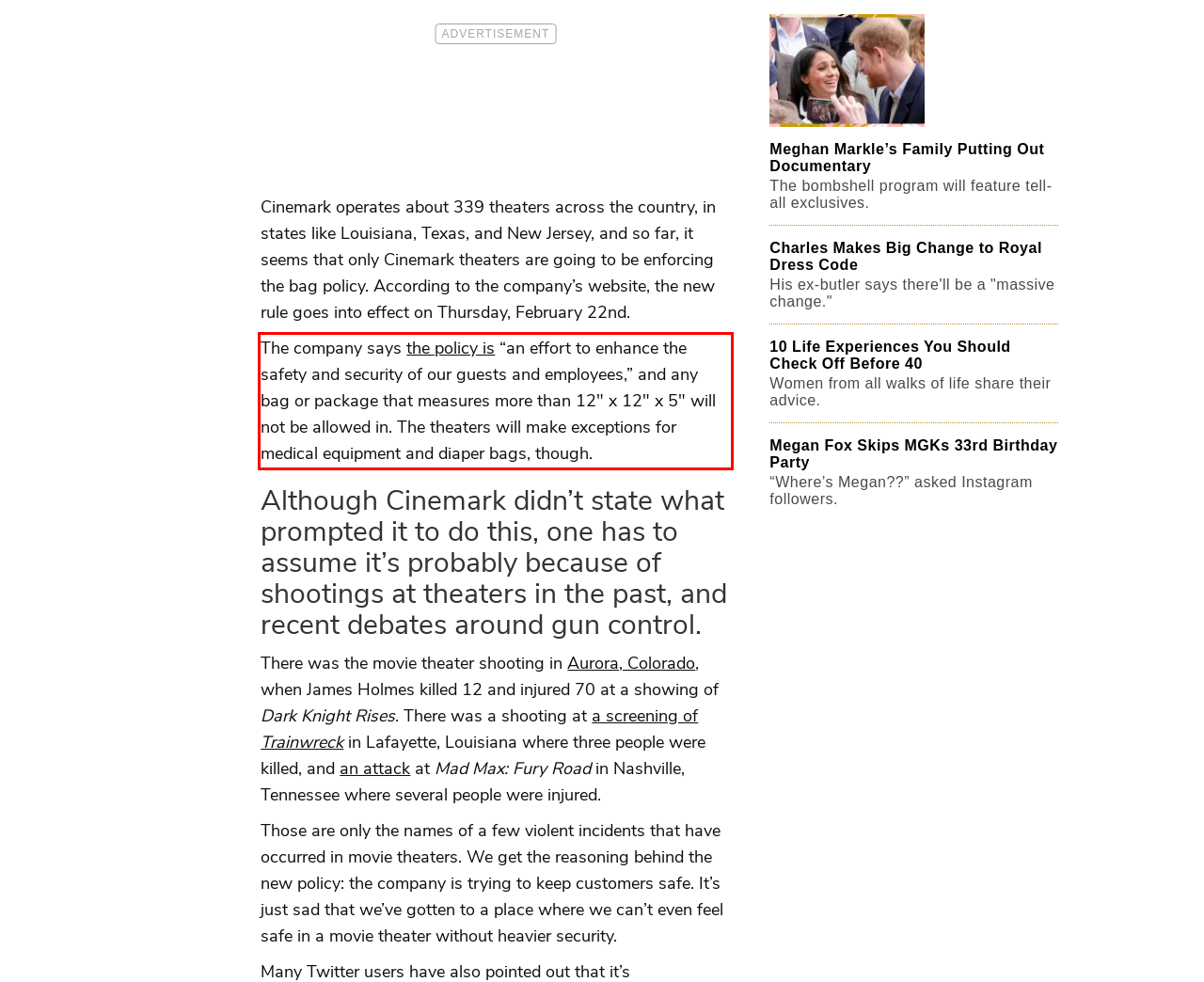The screenshot provided shows a webpage with a red bounding box. Apply OCR to the text within this red bounding box and provide the extracted content.

The company says the policy is “an effort to enhance the safety and security of our guests and employees,” and any bag or package that measures more than 12″ x 12″ x 5″ will not be allowed in. The theaters will make exceptions for medical equipment and diaper bags, though.